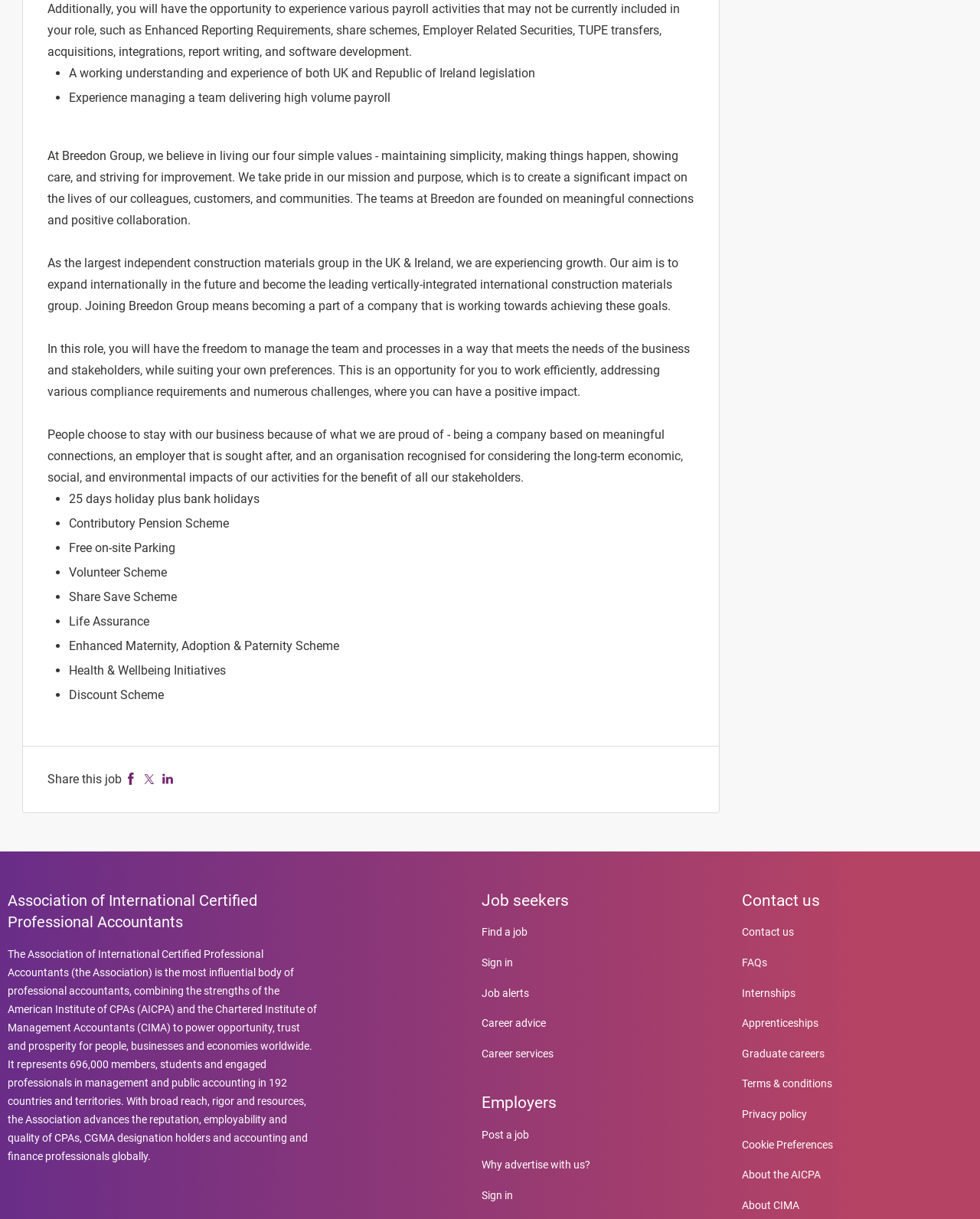Show the bounding box coordinates of the element that should be clicked to complete the task: "Post a job".

[0.491, 0.926, 0.54, 0.936]